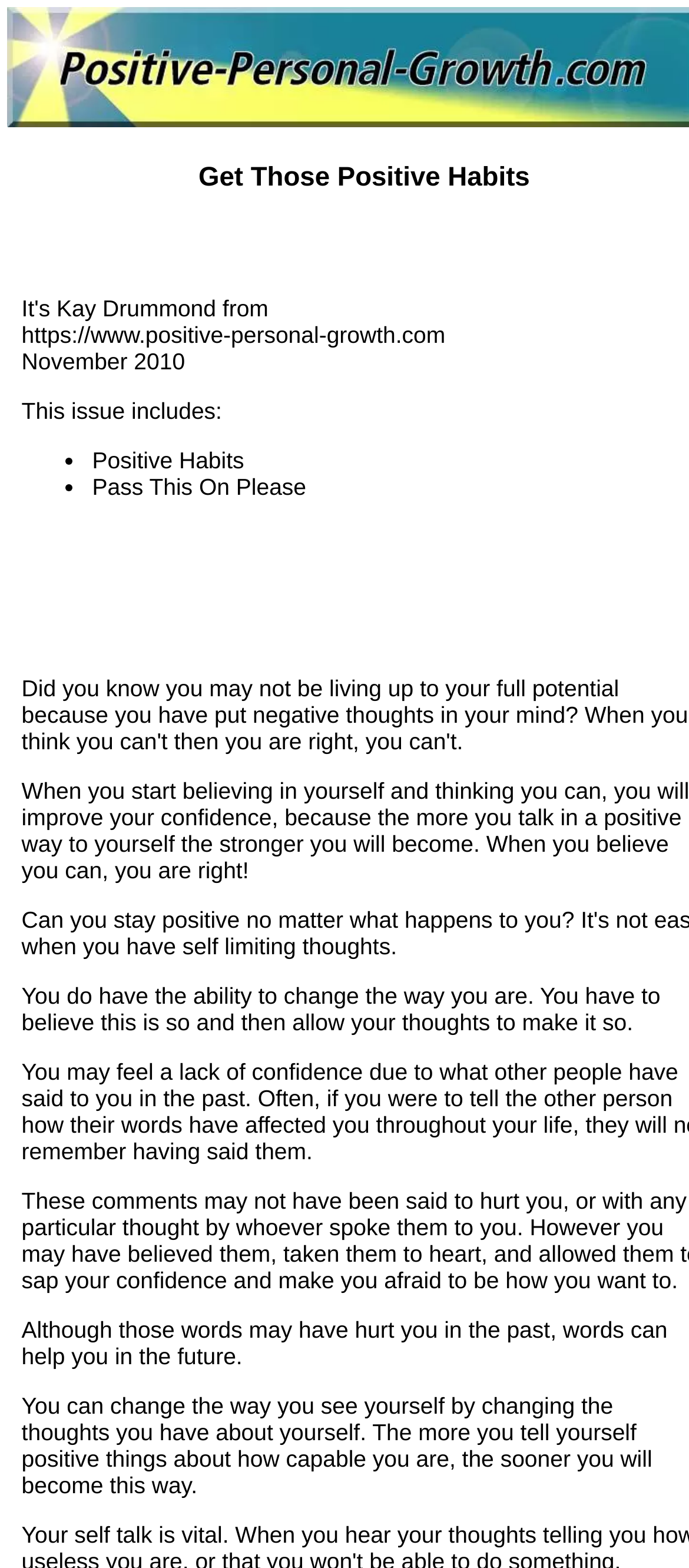Answer this question using a single word or a brief phrase:
What is the purpose of the words mentioned in the third quote?

To help in the future